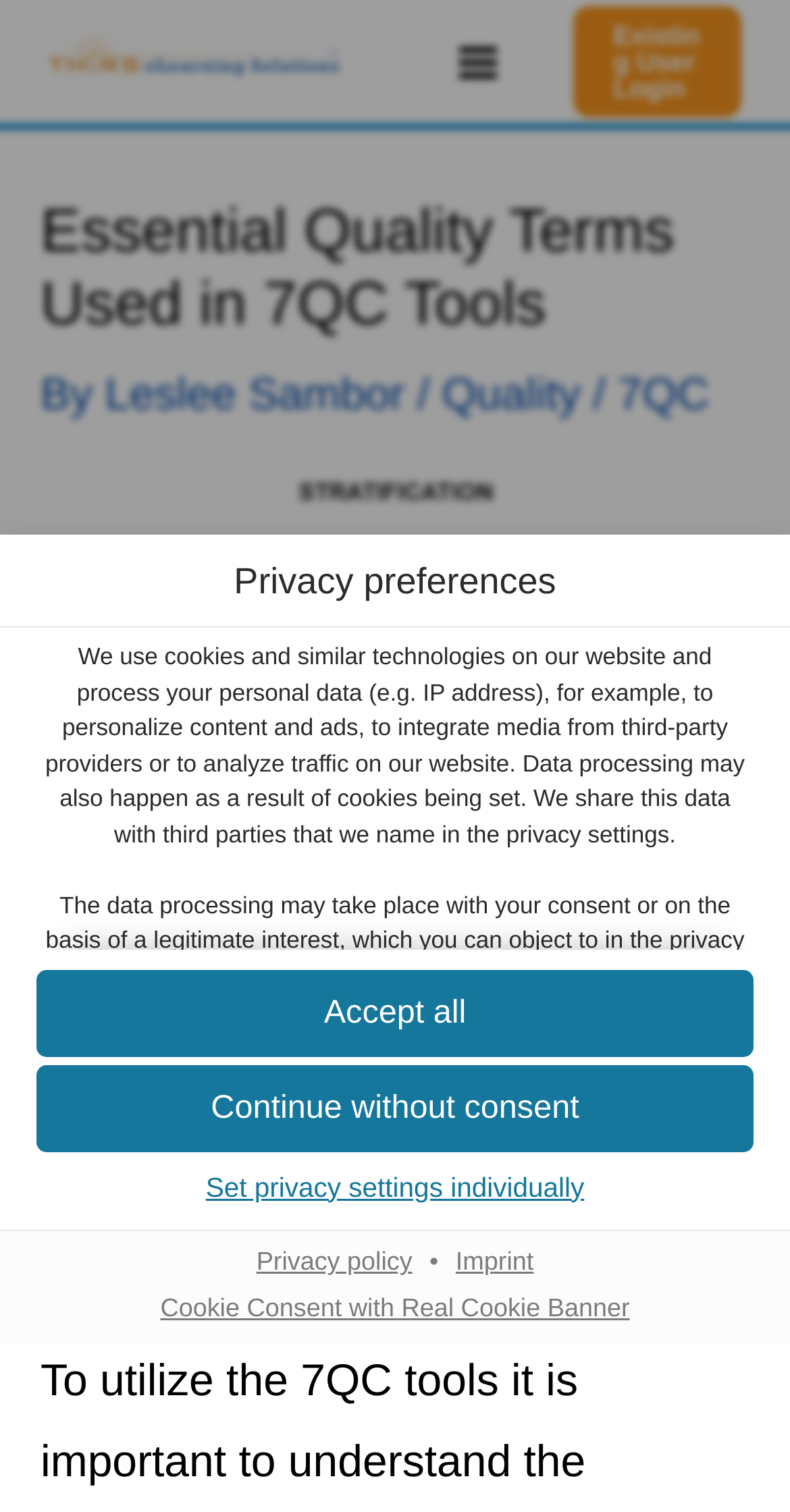Extract the main headline from the webpage and generate its text.

Essential Quality Terms Used in 7QC Tools